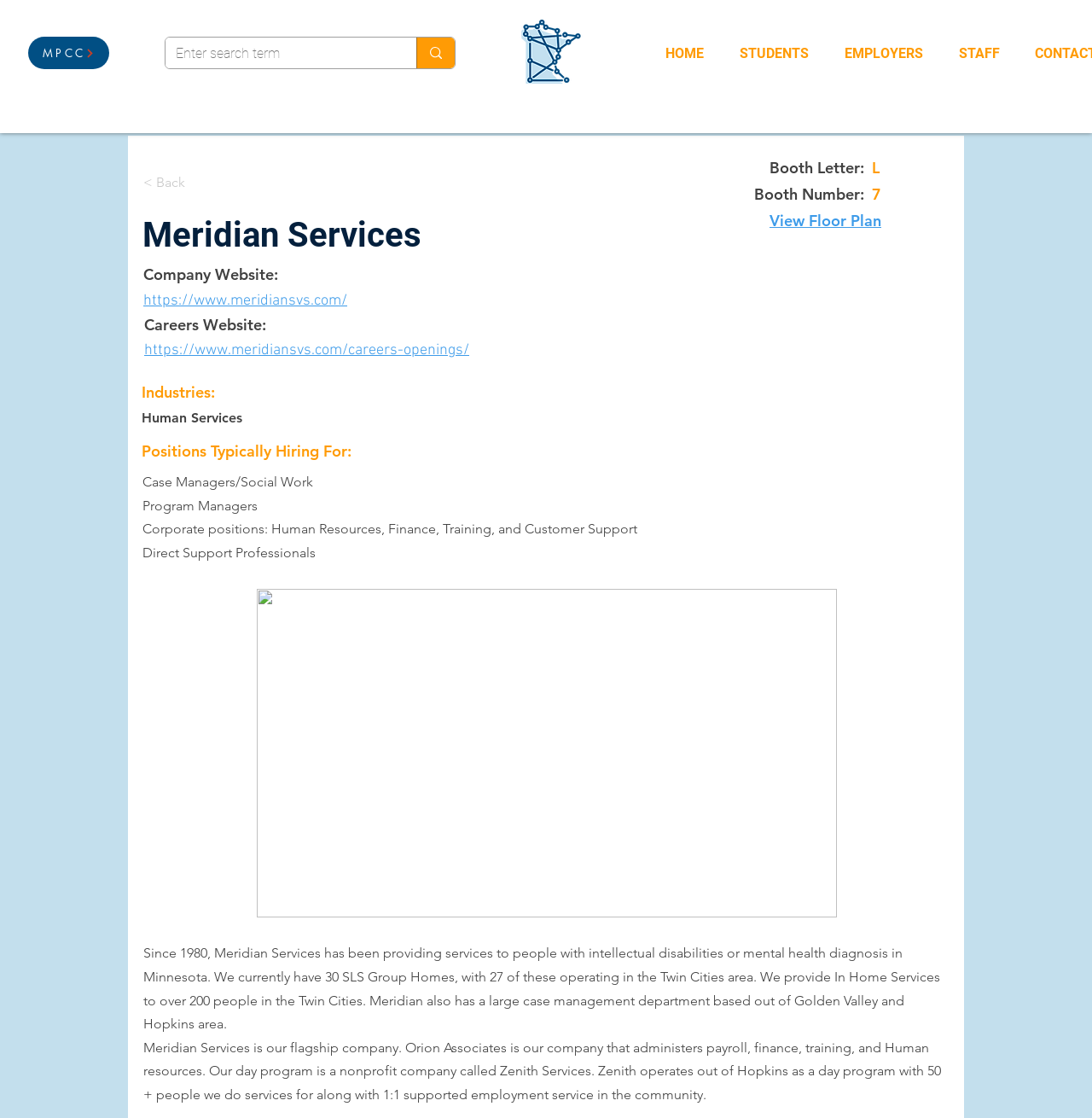Determine the bounding box coordinates for the region that must be clicked to execute the following instruction: "go to home page".

[0.588, 0.034, 0.656, 0.062]